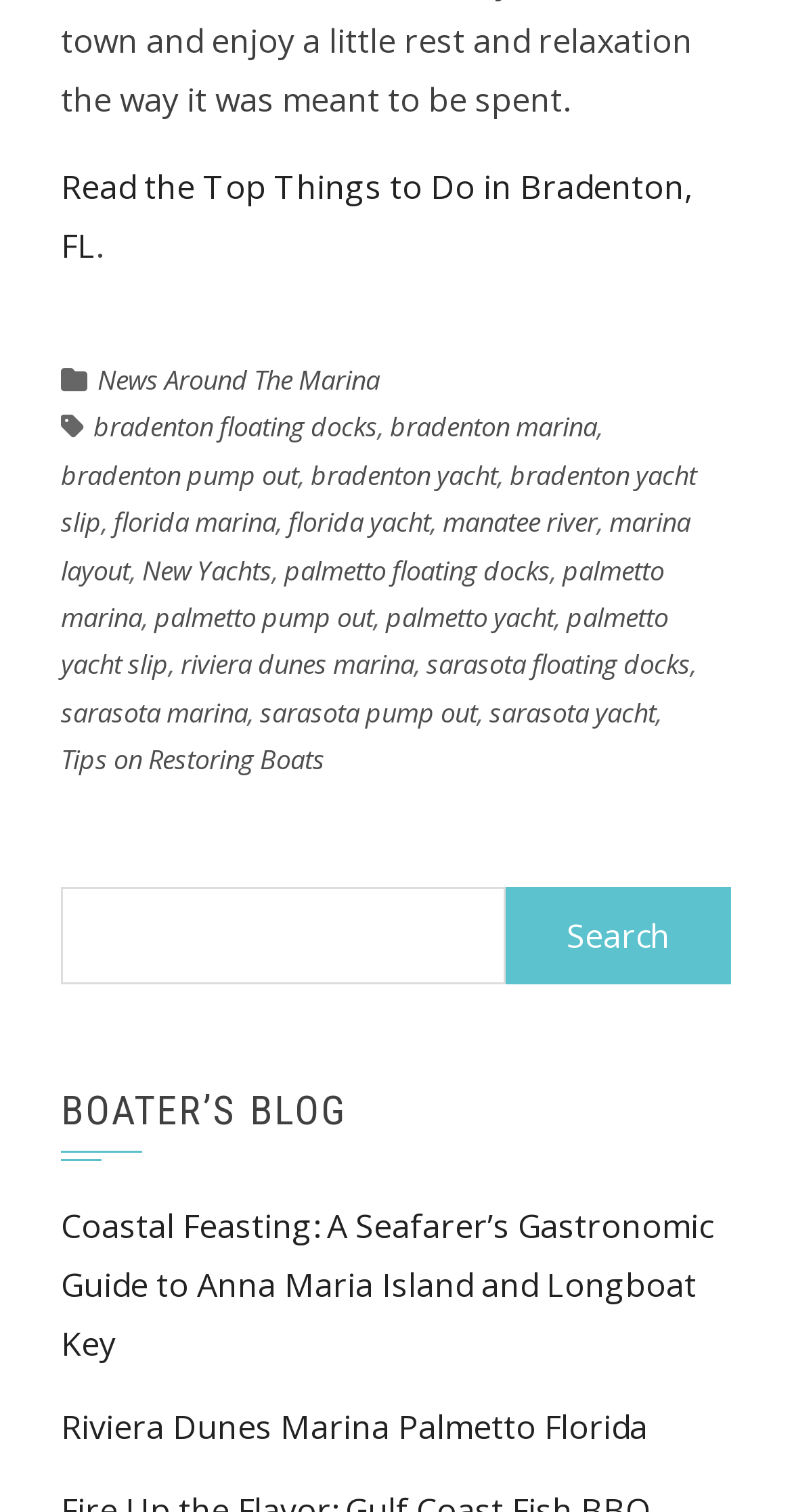Please specify the bounding box coordinates of the element that should be clicked to execute the given instruction: 'Visit the Boater's Blog'. Ensure the coordinates are four float numbers between 0 and 1, expressed as [left, top, right, bottom].

[0.077, 0.719, 0.923, 0.751]